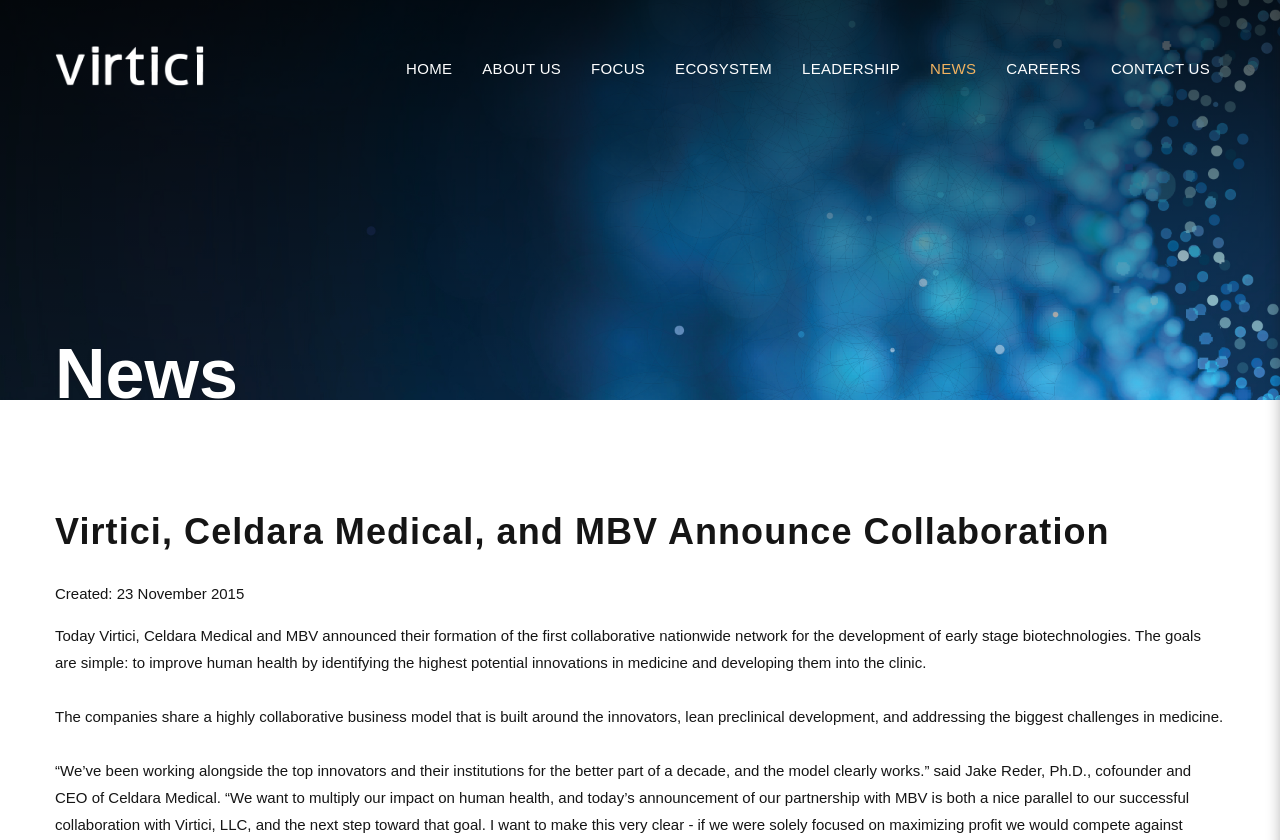What are the goals of the collaborative nationwide network?
Please provide a full and detailed response to the question.

According to the text, the goals of the collaborative nationwide network are to improve human health by identifying the highest potential innovations in medicine and developing them into the clinic.